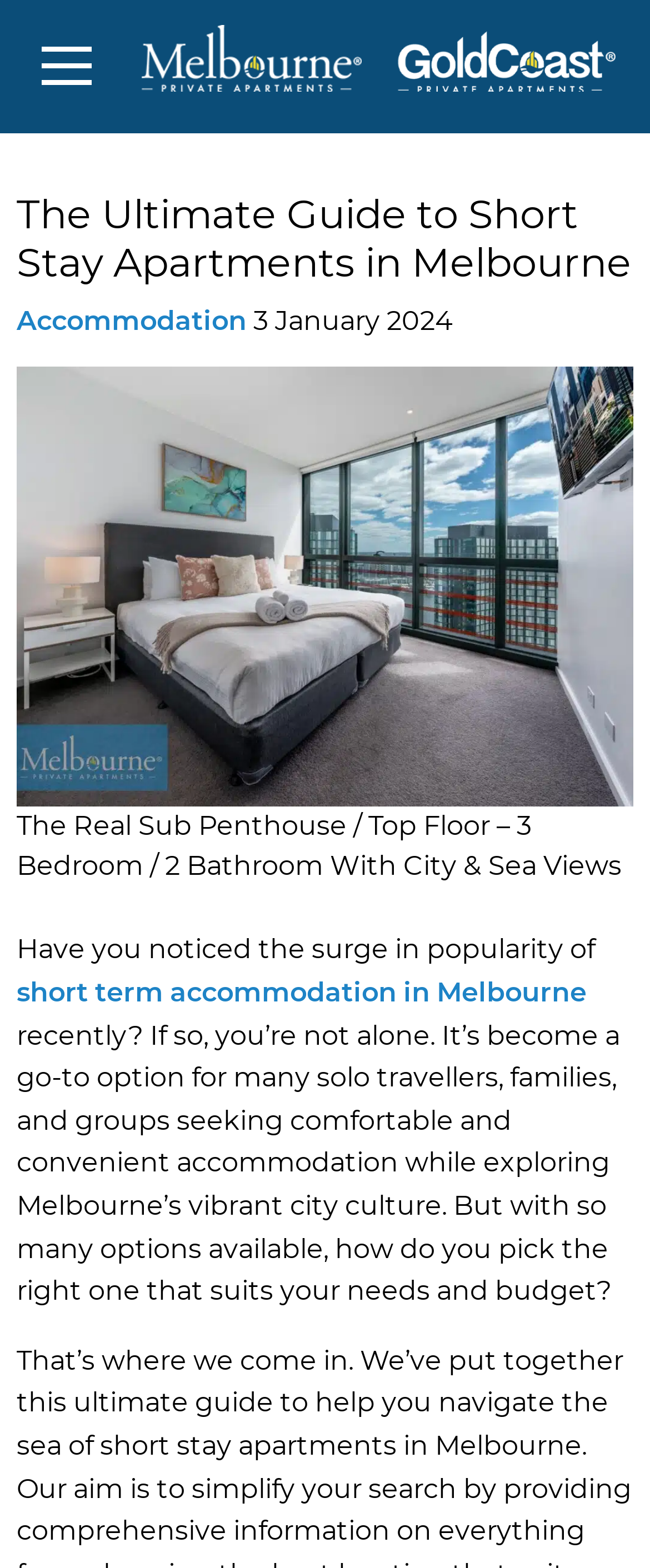Bounding box coordinates must be specified in the format (top-left x, top-left y, bottom-right x, bottom-right y). All values should be floating point numbers between 0 and 1. What are the bounding box coordinates of the UI element described as: Melbourne Private Apartments

[0.61, 0.016, 0.949, 0.058]